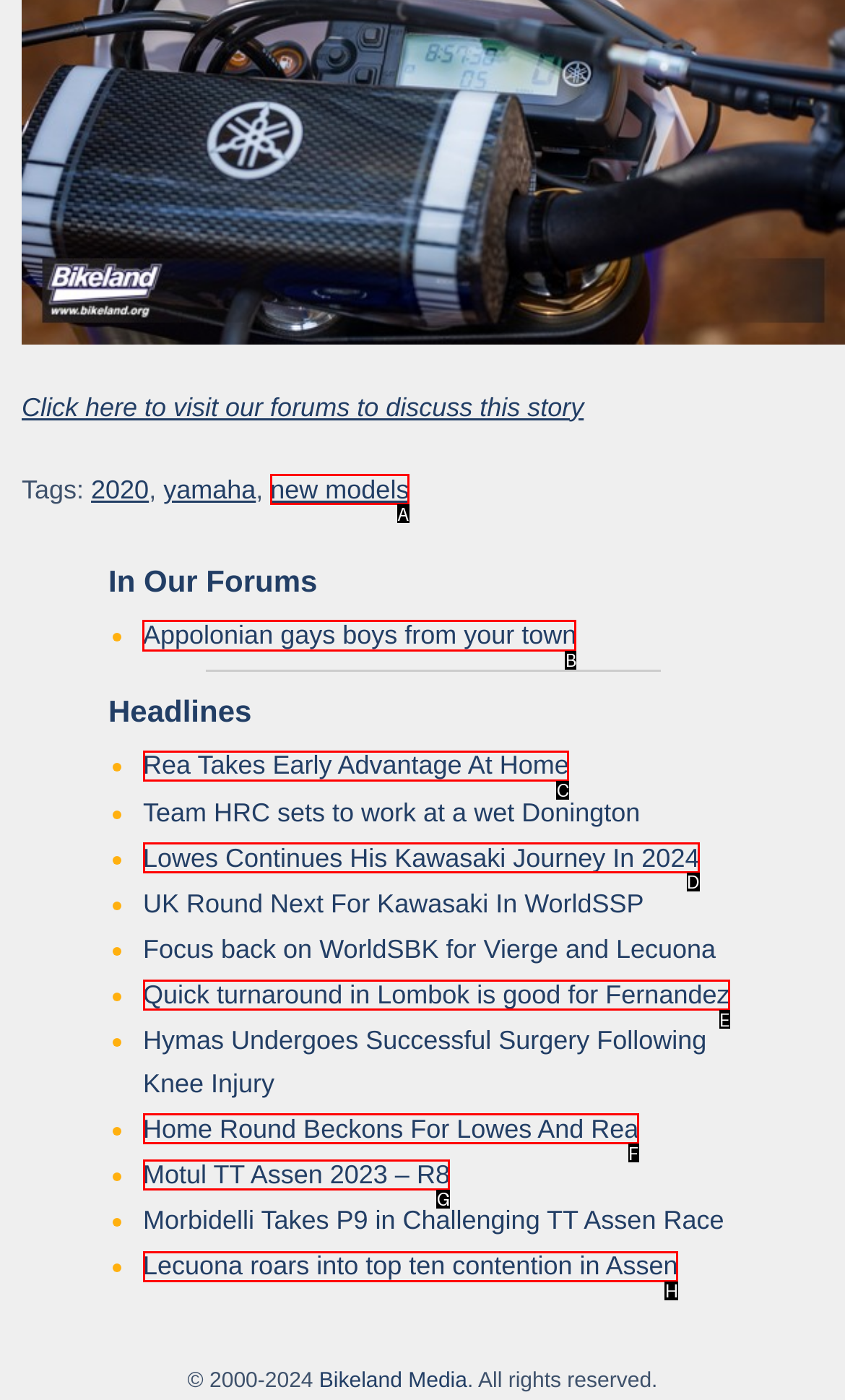Which lettered option should be clicked to achieve the task: Discuss Appolonian gays boys from your town? Choose from the given choices.

B